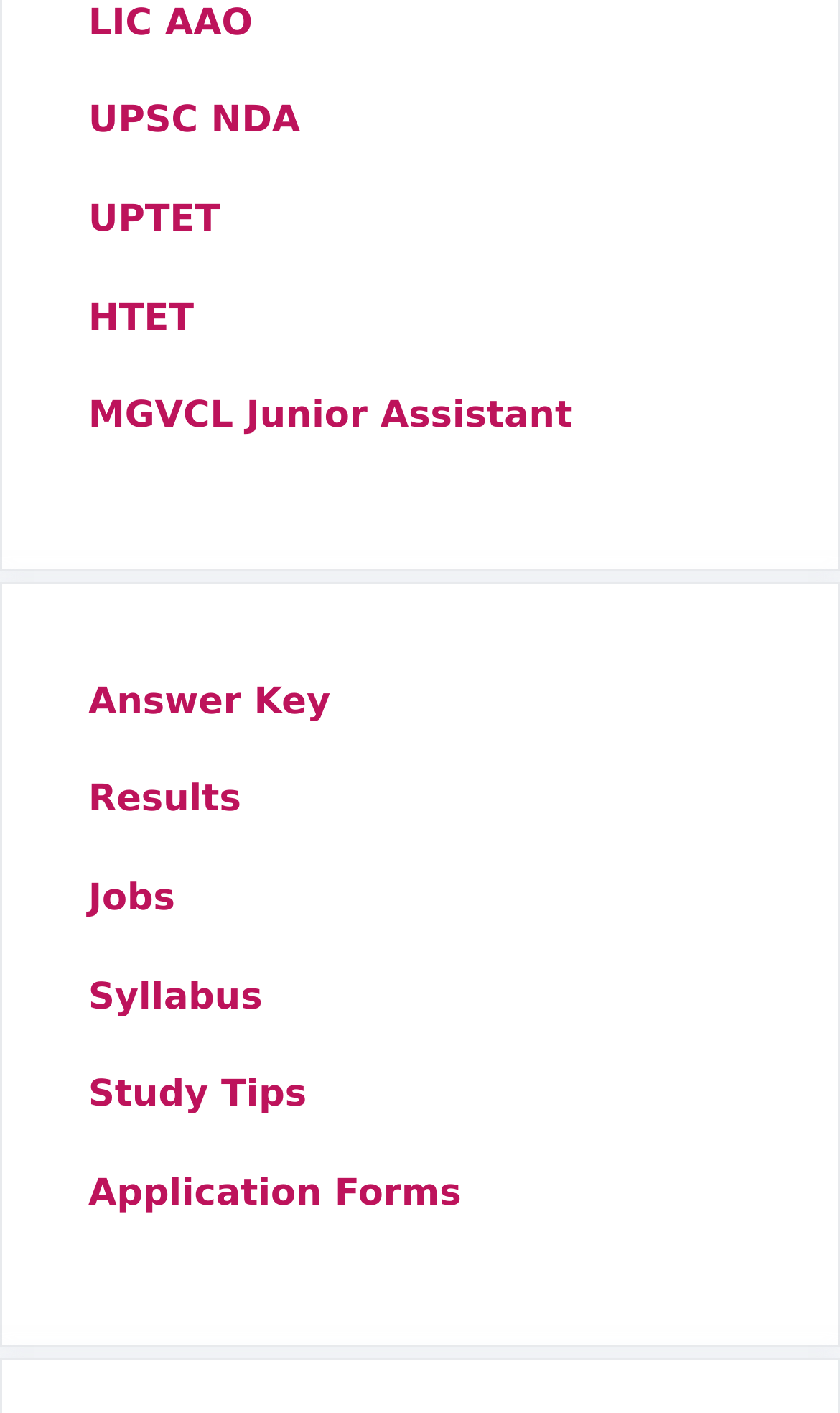Respond concisely with one word or phrase to the following query:
What is the position of the 'Results' link?

Middle